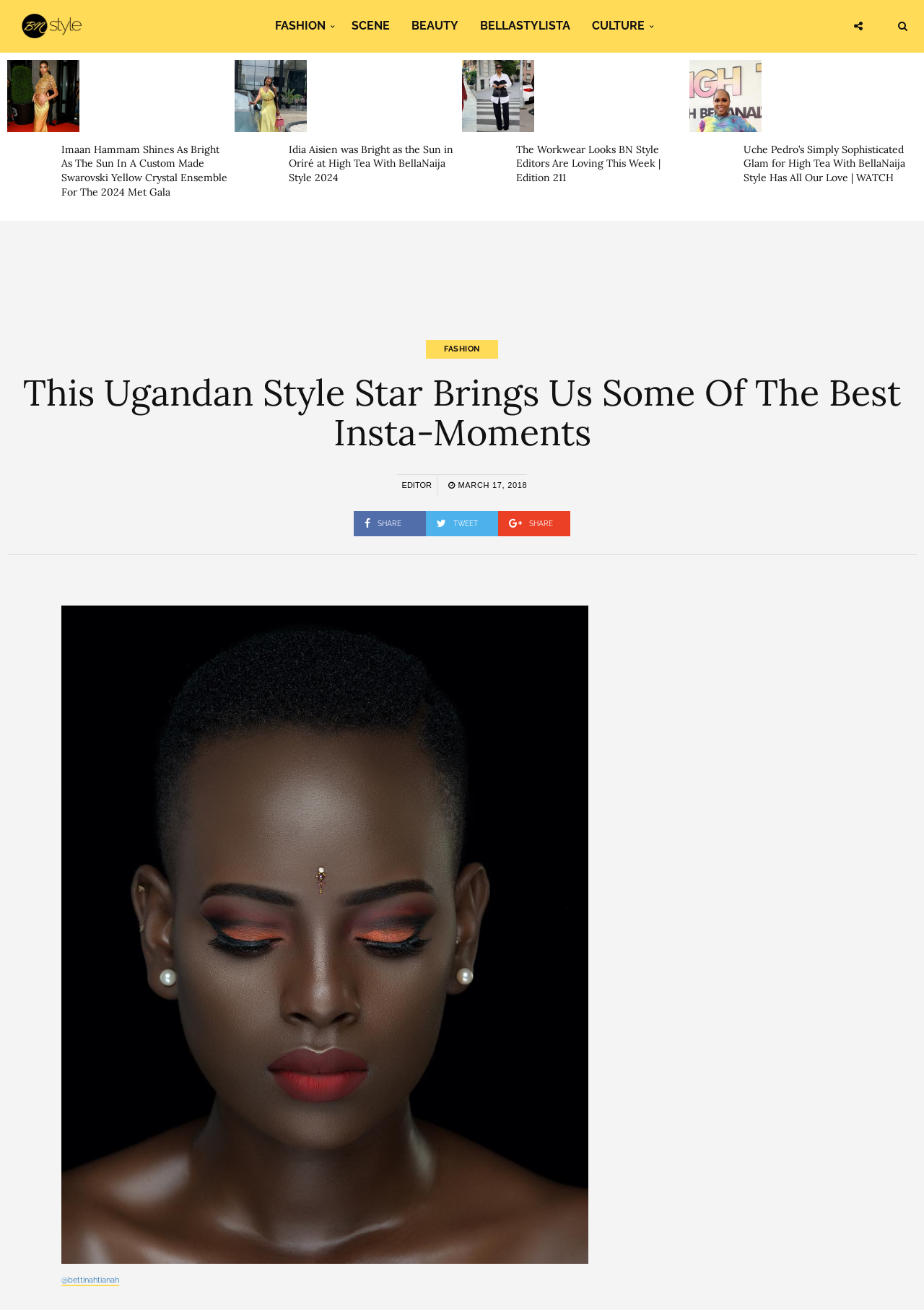Please pinpoint the bounding box coordinates for the region I should click to adhere to this instruction: "Search for something".

[0.961, 0.009, 0.992, 0.031]